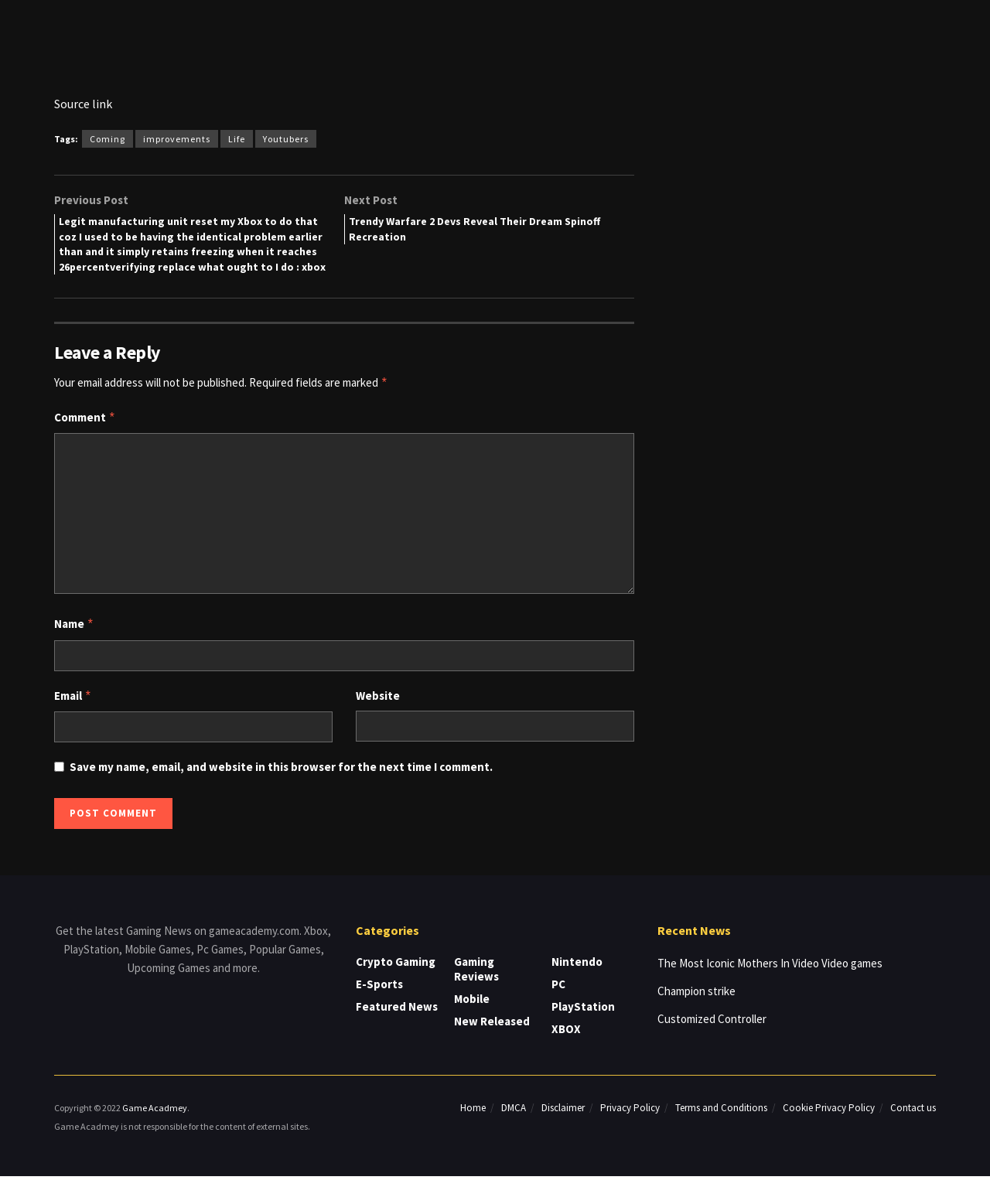Determine the bounding box coordinates for the area you should click to complete the following instruction: "Search for a book".

None